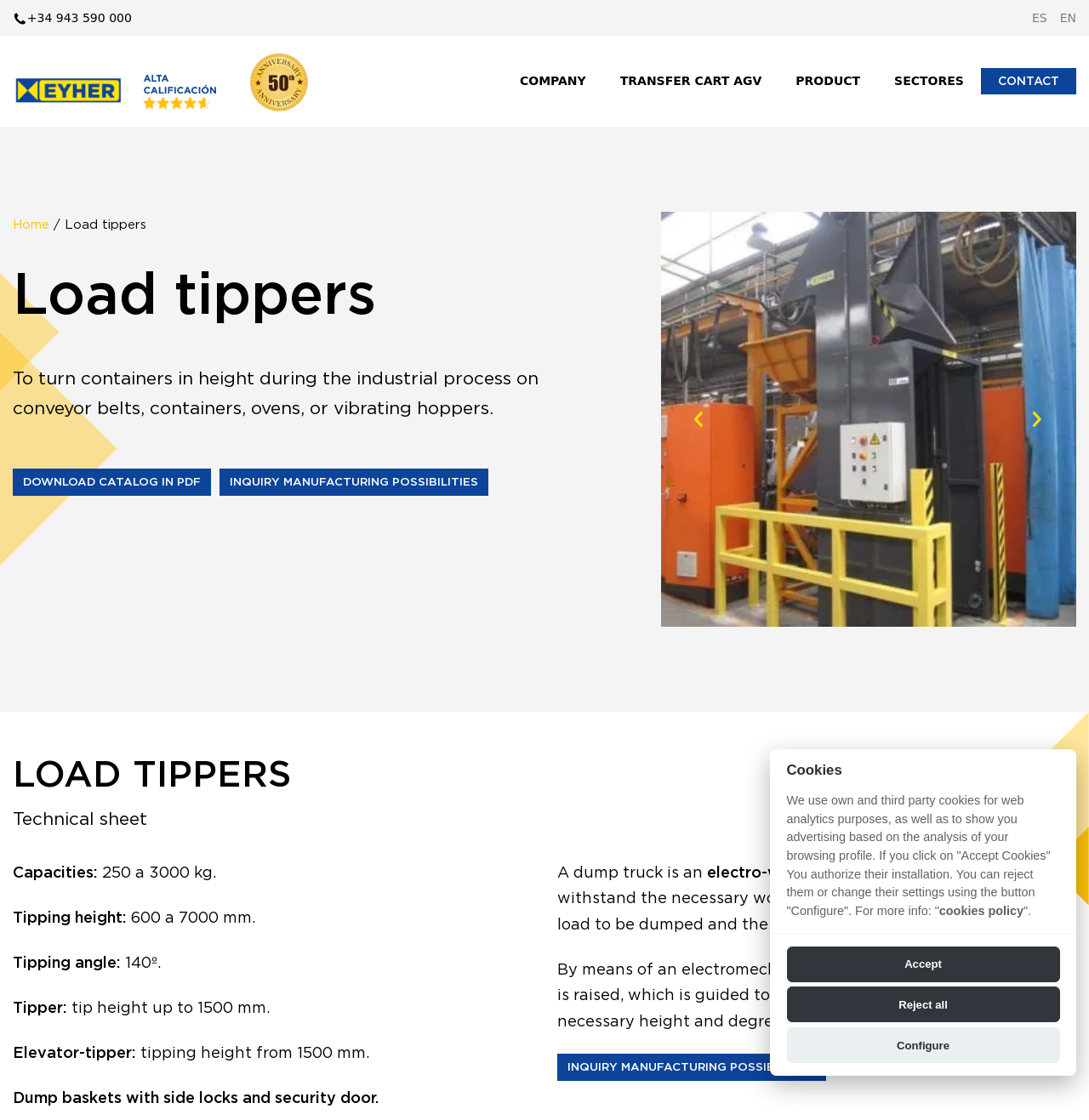Locate the coordinates of the bounding box for the clickable region that fulfills this instruction: "View the technical sheet".

[0.012, 0.723, 0.135, 0.739]